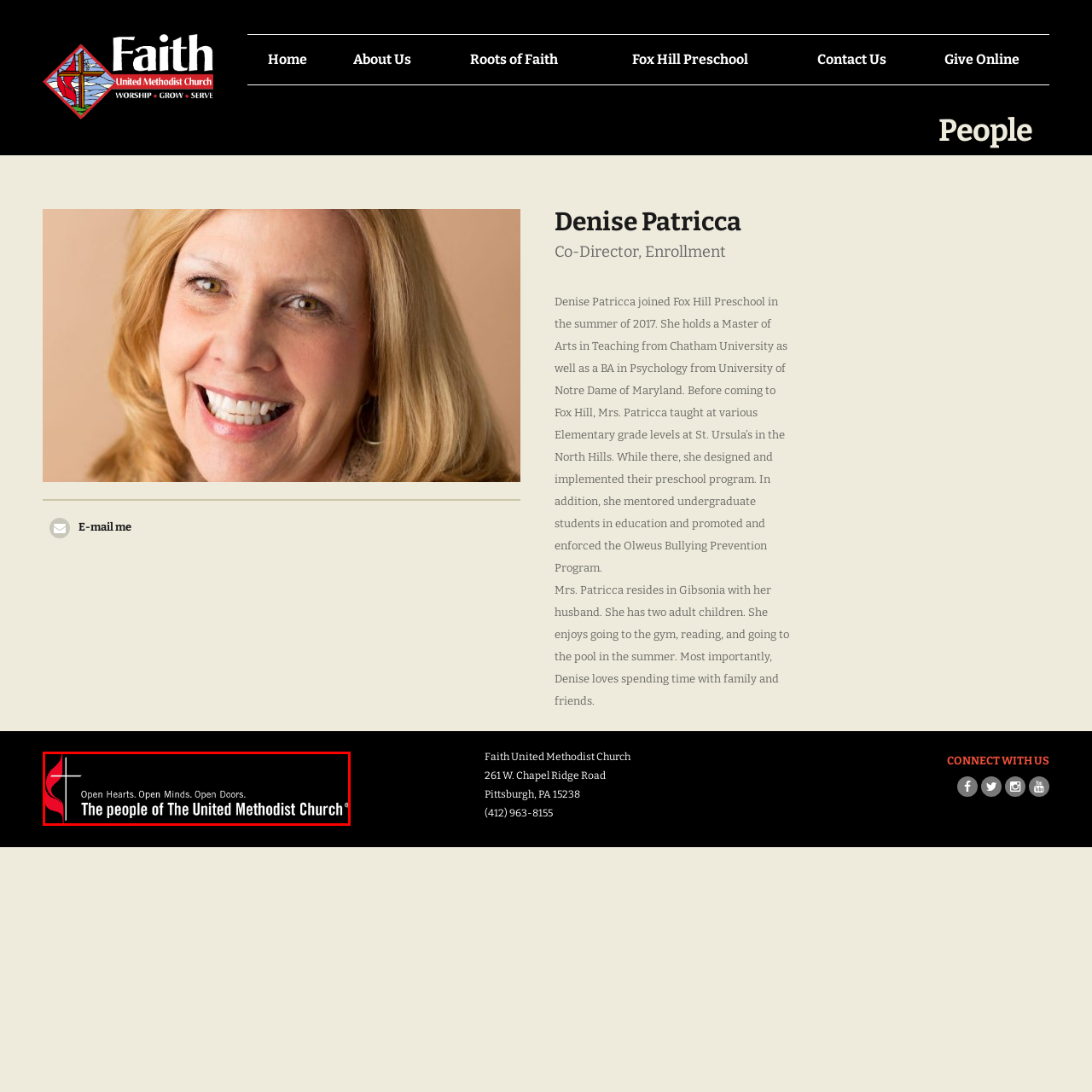Describe the contents of the image that is surrounded by the red box in a detailed manner.

The image features the emblem and tagline of the United Methodist Church, showcasing a distinctive red and black logo. The logo includes a stylized flame symbol and a cross, representing the church's commitment to faith and outreach. Below the emblem, the tagline reads: "Open Hearts. Open Minds. Open Doors." followed by "The people of The United Methodist Church®." This powerful statement reflects the church's inclusive approach and dedication to welcoming individuals from all walks of life. The design emphasizes a spirit of community and fellowship within the church's mission.